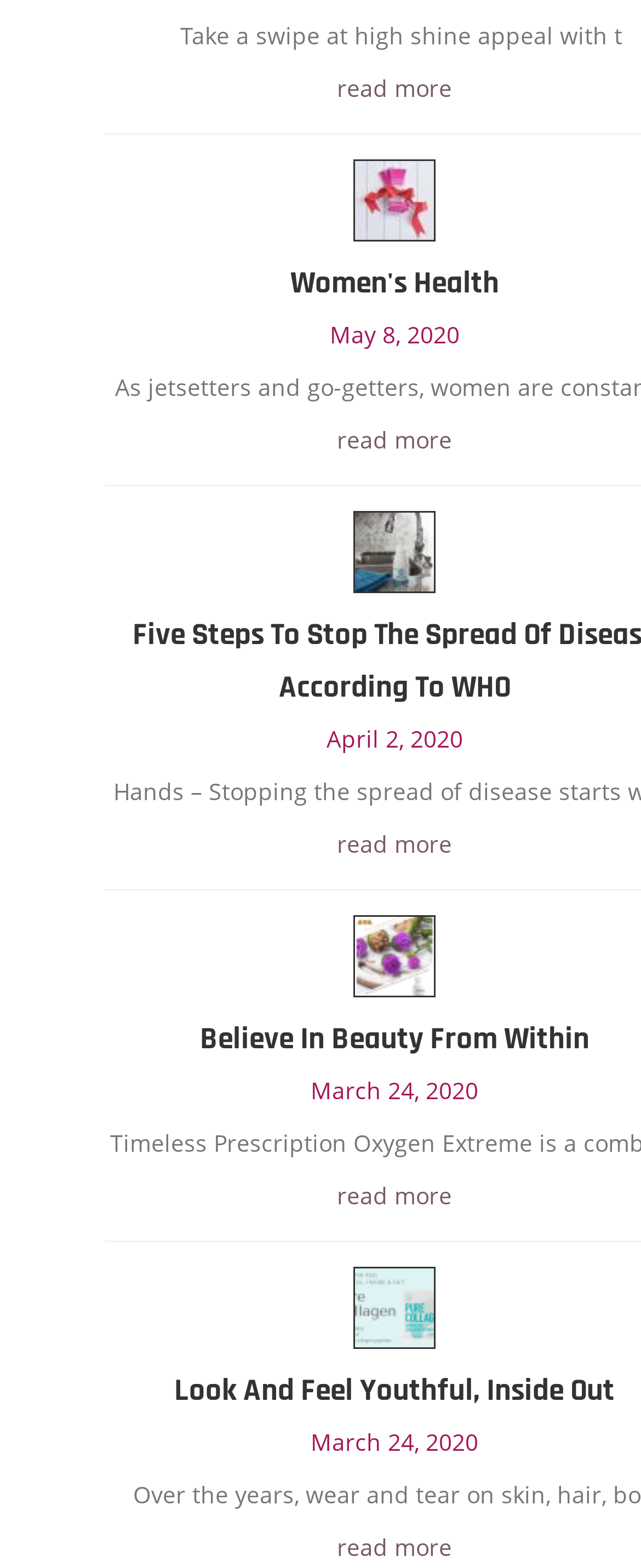Can you find the bounding box coordinates for the UI element given this description: "Index & Papers"? Provide the coordinates as four float numbers between 0 and 1: [left, top, right, bottom].

None